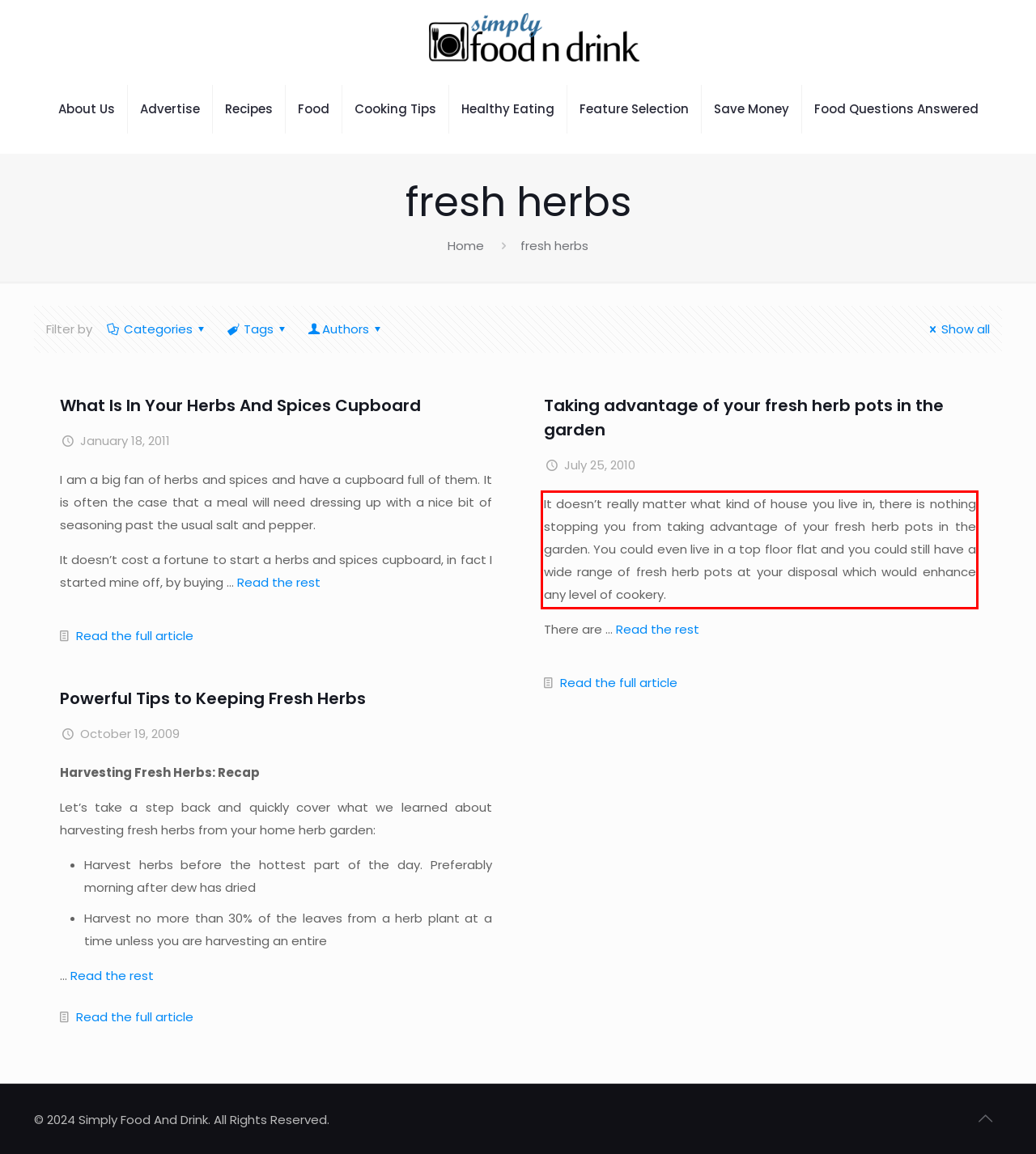Using the provided screenshot, read and generate the text content within the red-bordered area.

It doesn’t really matter what kind of house you live in, there is nothing stopping you from taking advantage of your fresh herb pots in the garden. You could even live in a top floor flat and you could still have a wide range of fresh herb pots at your disposal which would enhance any level of cookery.